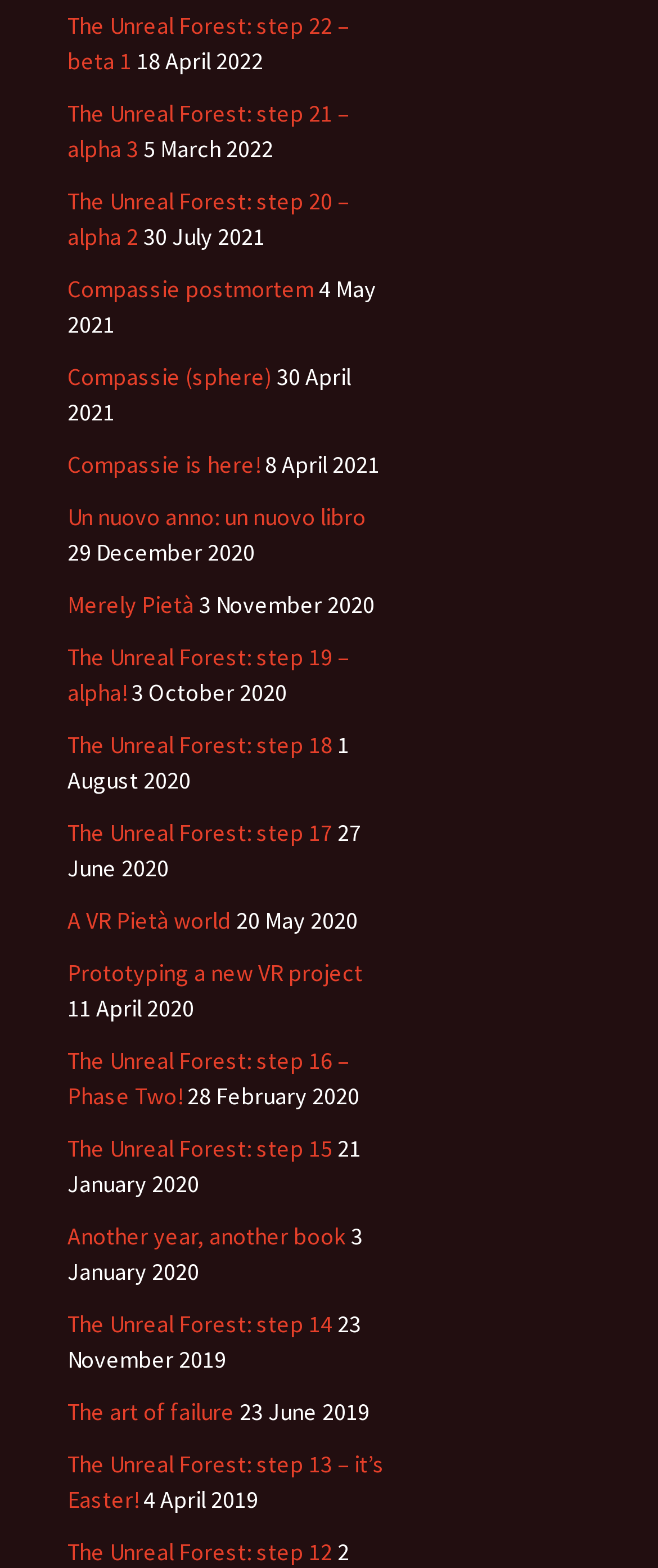Determine the bounding box coordinates of the clickable element necessary to fulfill the instruction: "read the post from 3 November 2020". Provide the coordinates as four float numbers within the 0 to 1 range, i.e., [left, top, right, bottom].

[0.303, 0.376, 0.569, 0.395]